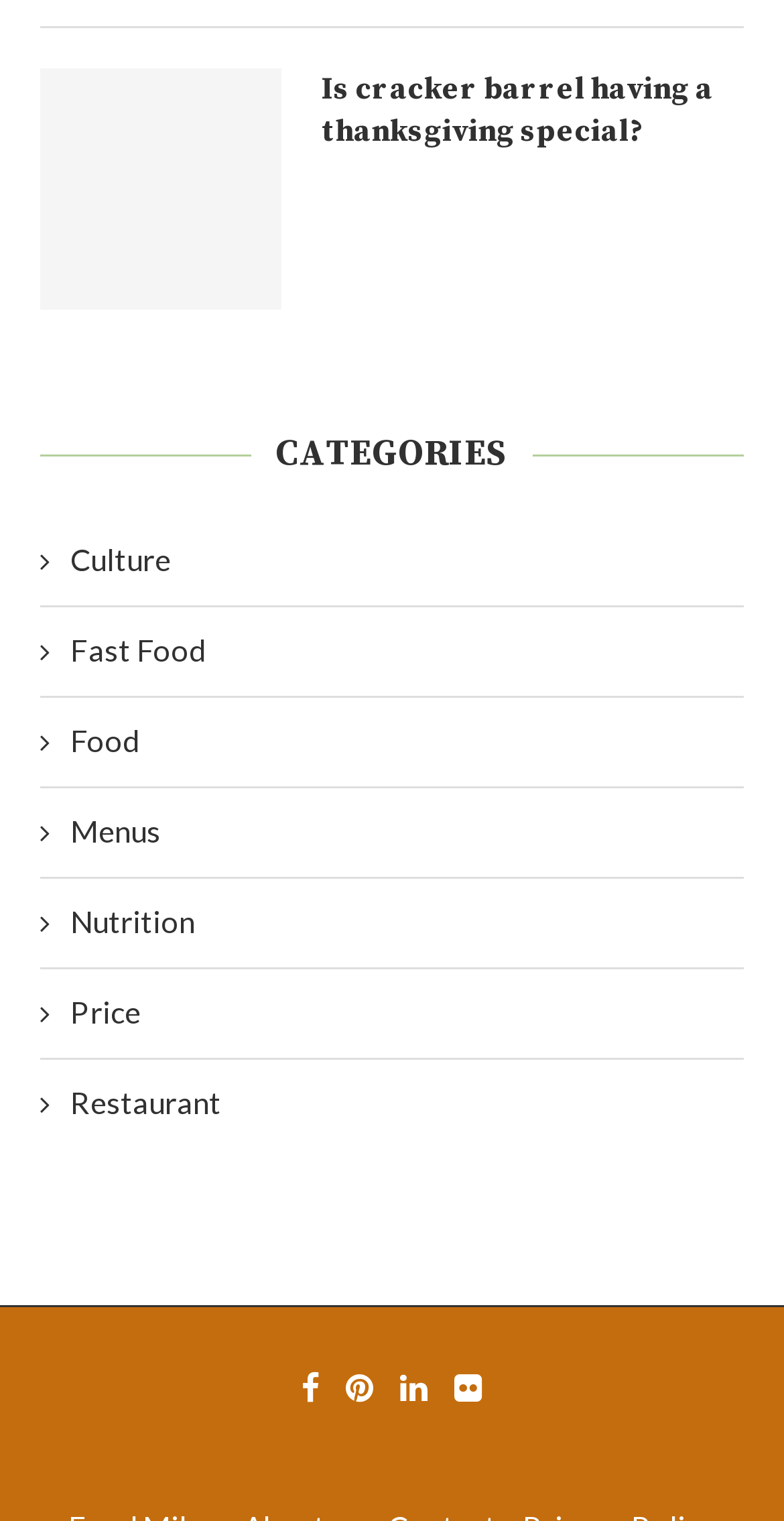Give a short answer to this question using one word or a phrase:
How many social media links are present?

5